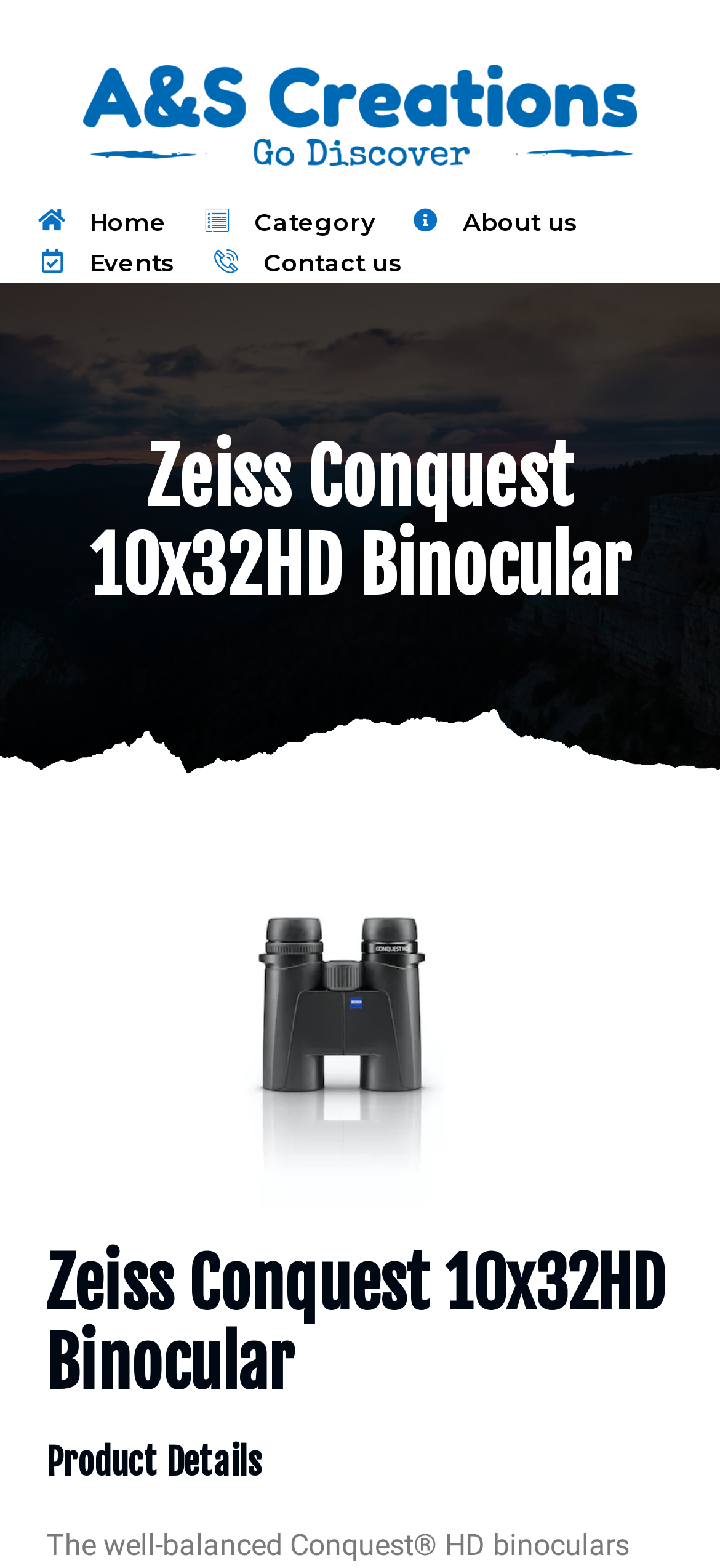From the webpage screenshot, identify the region described by aria-label="Open navigation menu". Provide the bounding box coordinates as (top-left x, top-left y, bottom-right x, bottom-right y), with each value being a floating point number between 0 and 1.

None